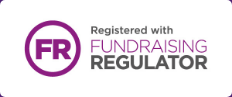Respond with a single word or short phrase to the following question: 
What is the text below the graphic?

Registered with FUNDRAISING REGULATOR